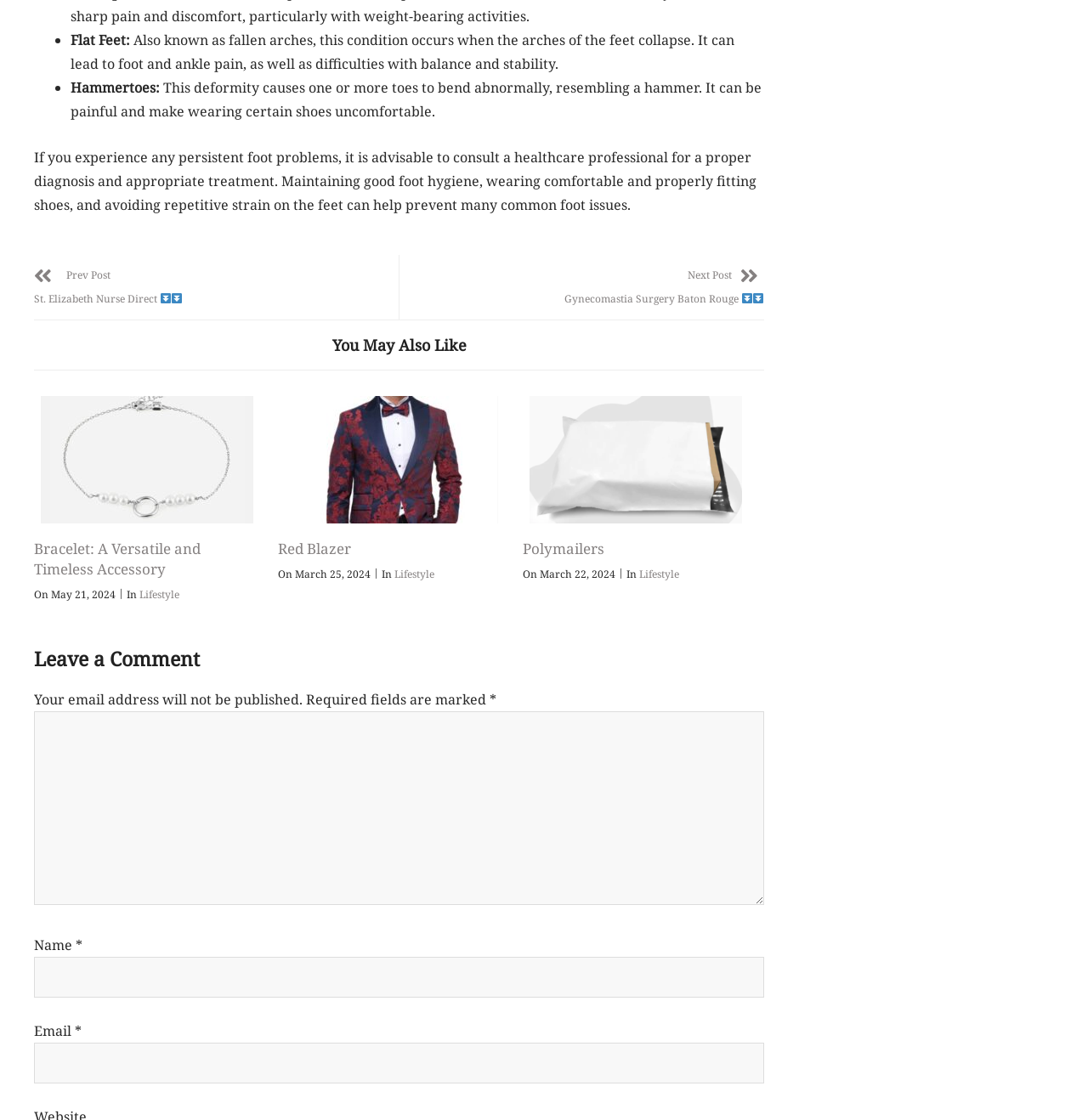Please locate the bounding box coordinates for the element that should be clicked to achieve the following instruction: "Click on the 'Bracelet: A Versatile and Timeless Accessory' link". Ensure the coordinates are given as four float numbers between 0 and 1, i.e., [left, top, right, bottom].

[0.031, 0.481, 0.184, 0.517]